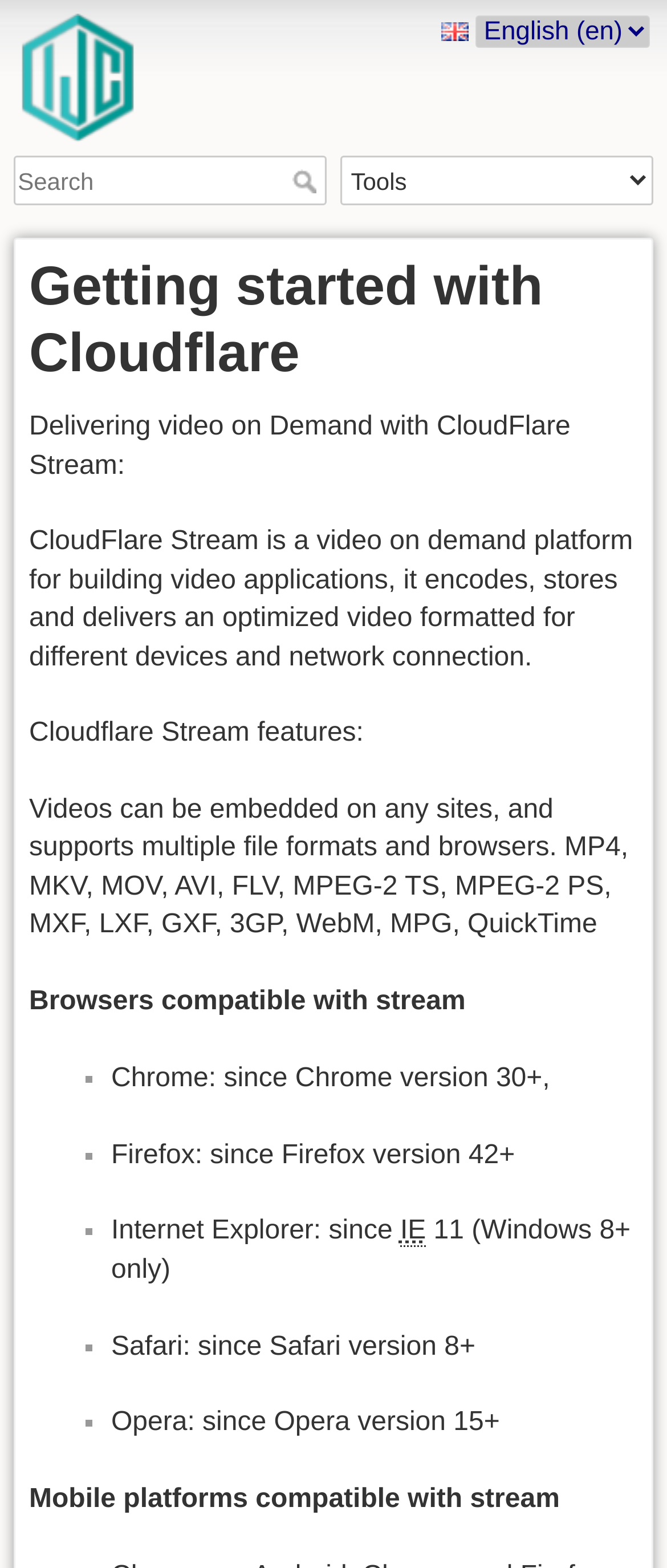Provide a brief response to the question using a single word or phrase: 
What is the platform for building video applications?

CloudFlare Stream